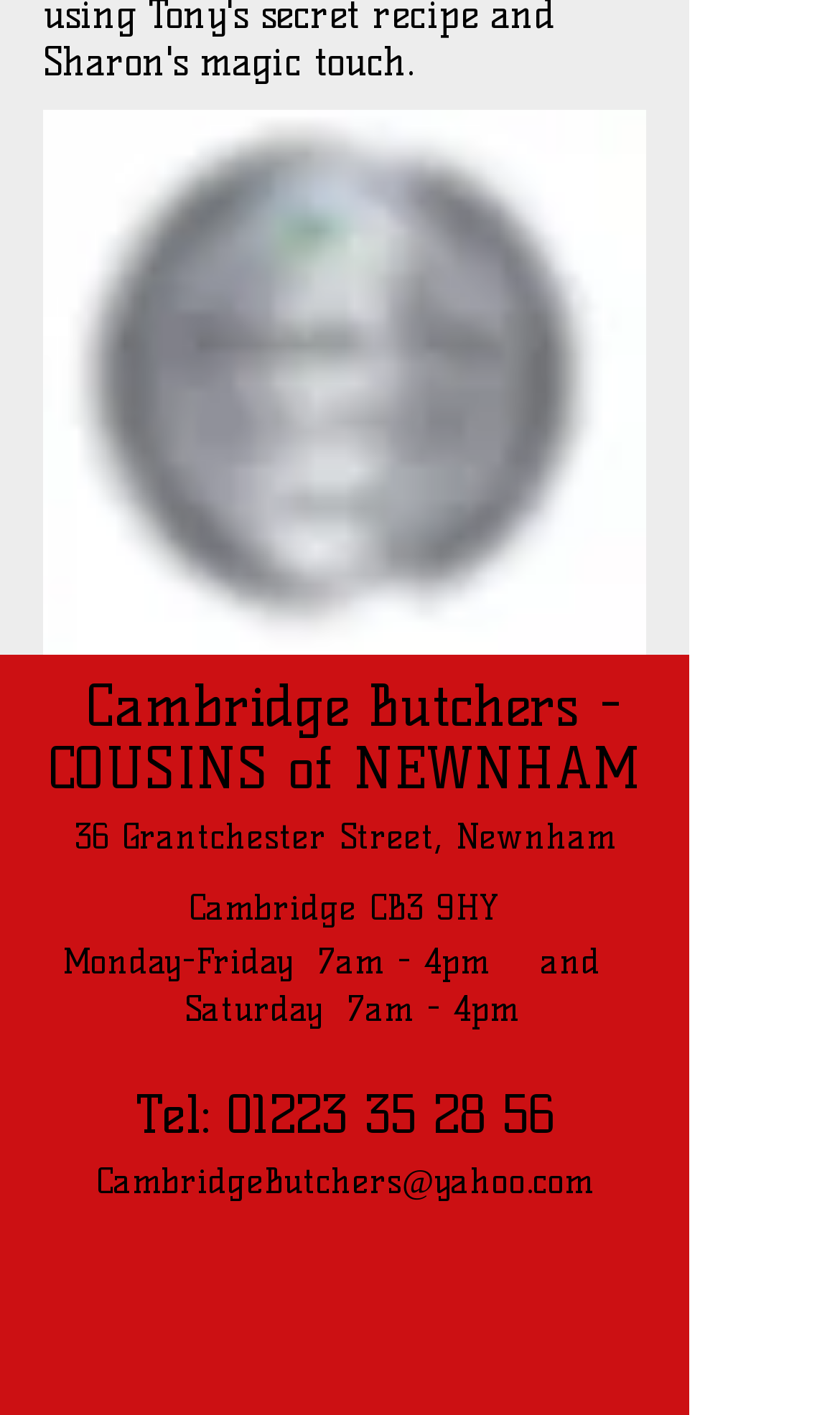Look at the image and answer the question in detail:
What is the email address of Cambridge Butchers?

I found the email address in the link element with the text 'CambridgeButchers@yahoo.com' which is located below the phone number.